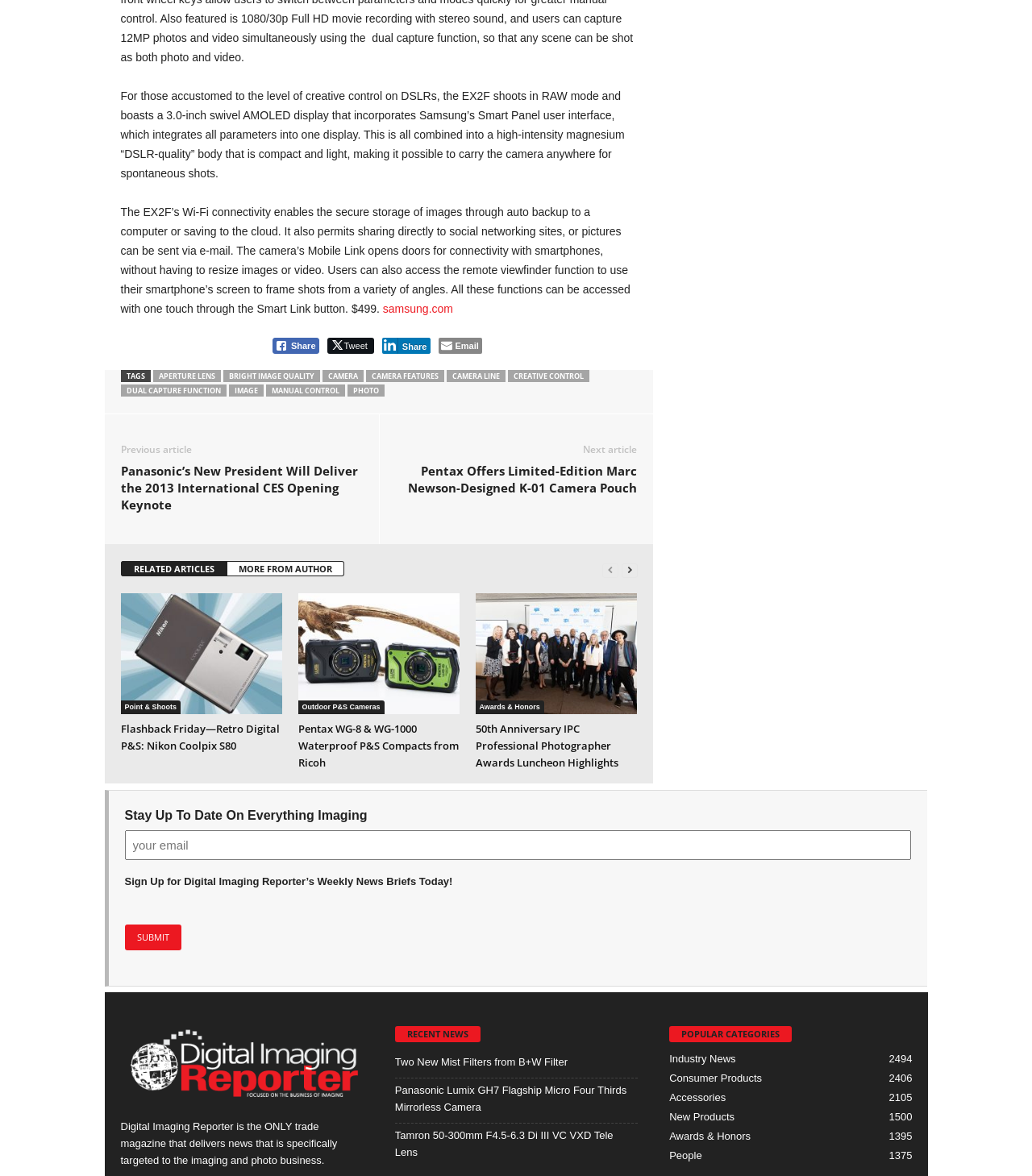What is the purpose of the Remote Viewfinder function?
Look at the webpage screenshot and answer the question with a detailed explanation.

The Remote Viewfinder function allows users to use their smartphone's screen to frame shots from a variety of angles, providing more flexibility and creativity when taking photos.